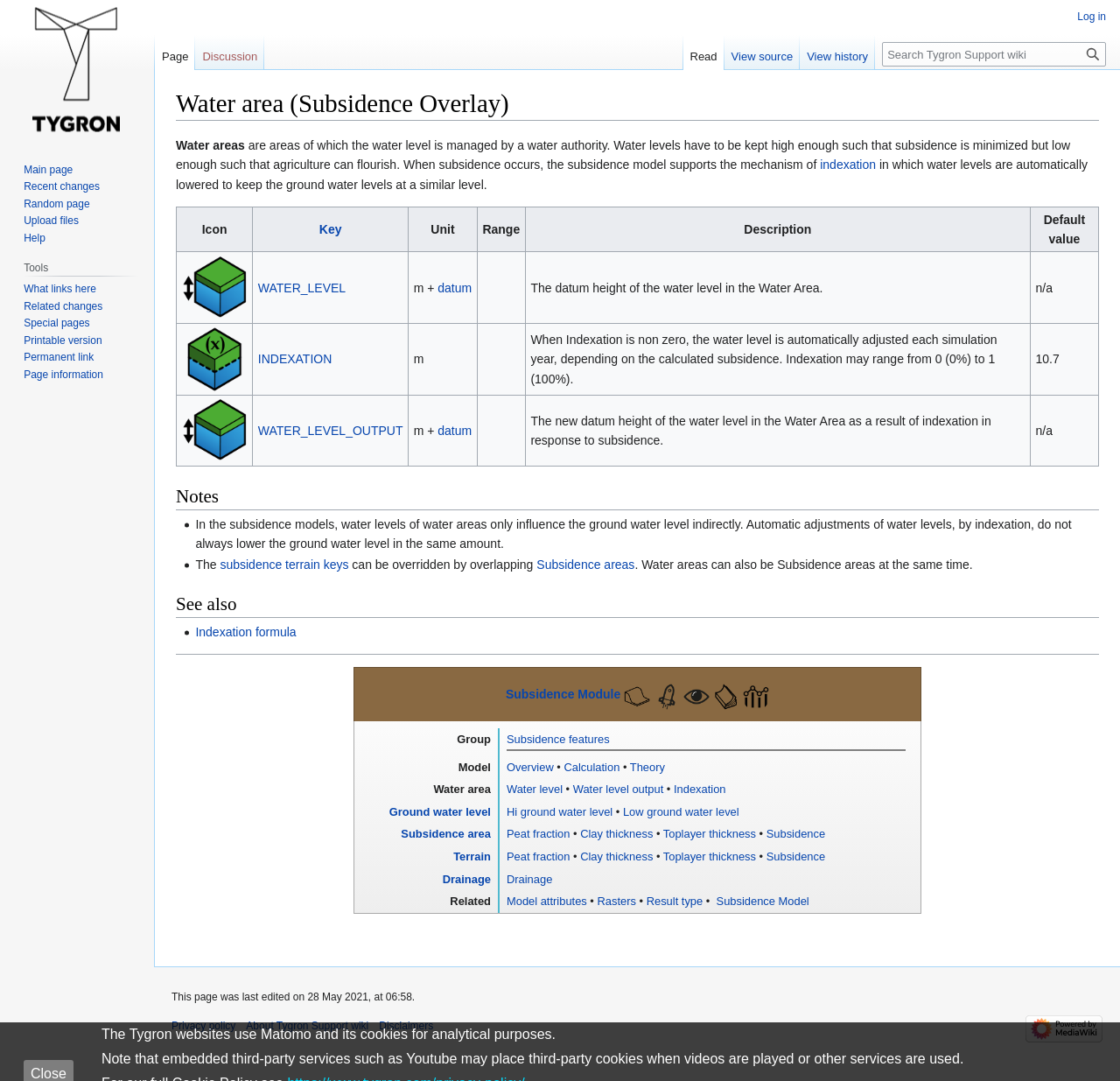Locate the bounding box coordinates of the area where you should click to accomplish the instruction: "View the 'Water areas' description".

[0.157, 0.128, 0.219, 0.141]